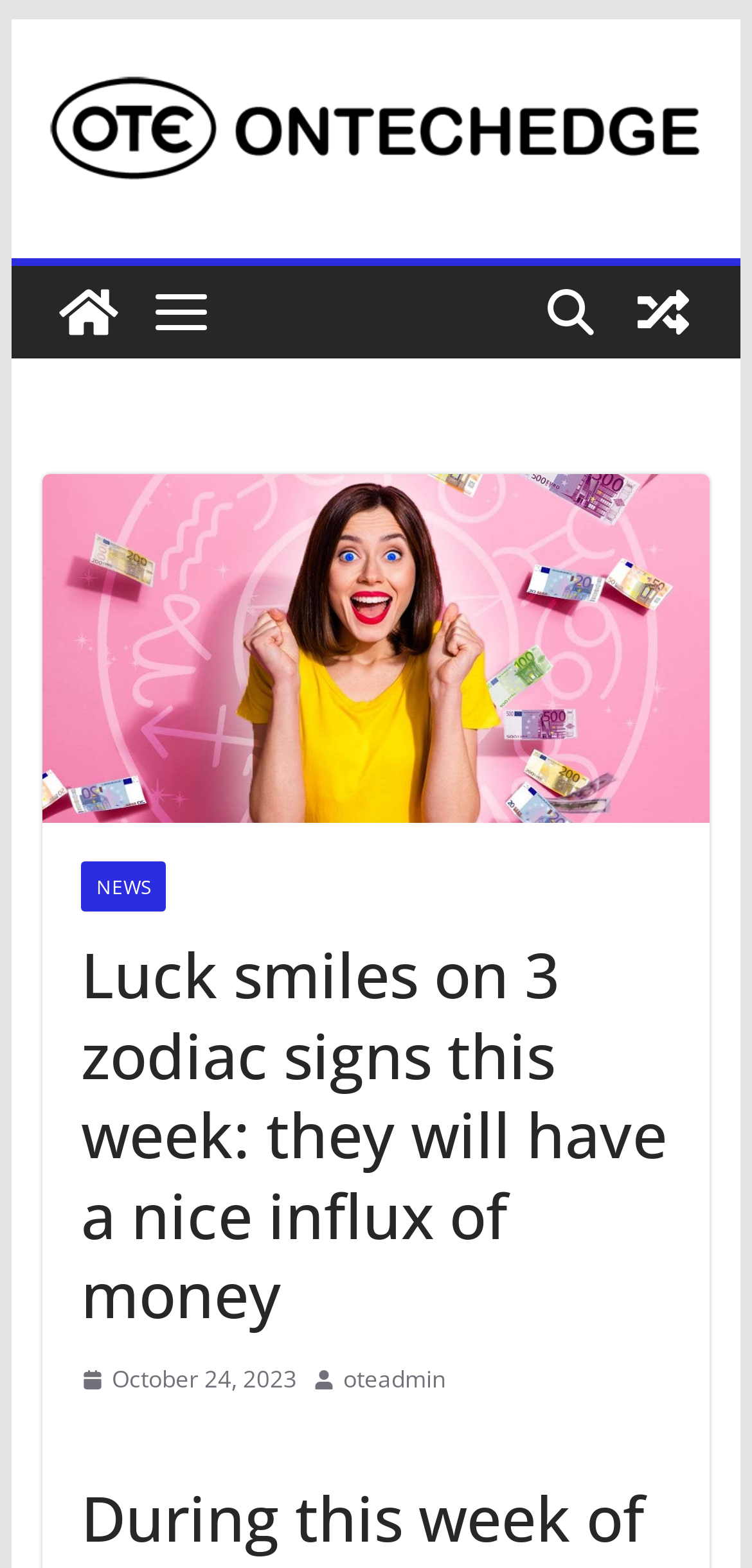Please determine the main heading text of this webpage.

Luck smiles on 3 zodiac signs this week: they will have a nice influx of money